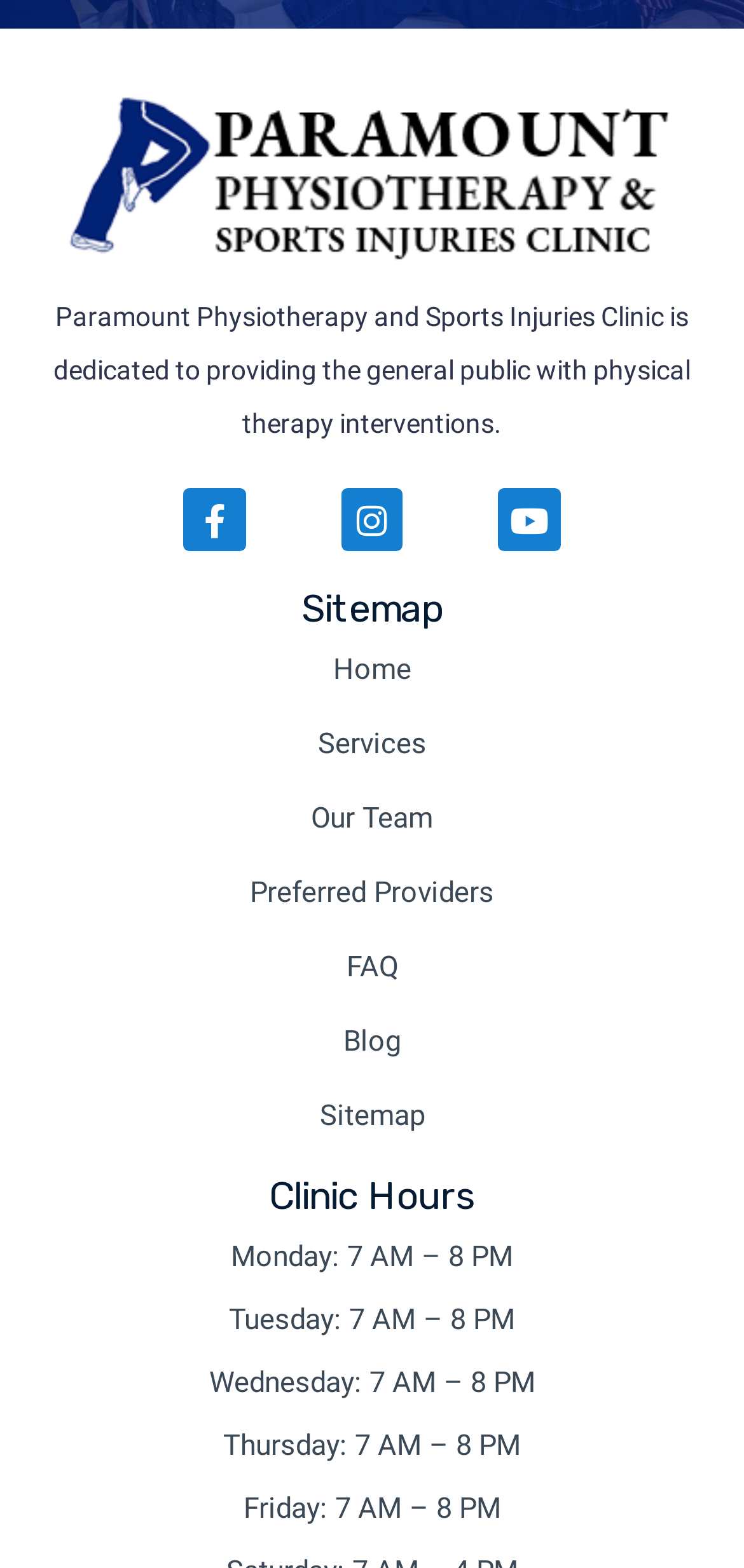Please give a one-word or short phrase response to the following question: 
How can I contact the clinic on social media?

Facebook, Instagram, Youtube